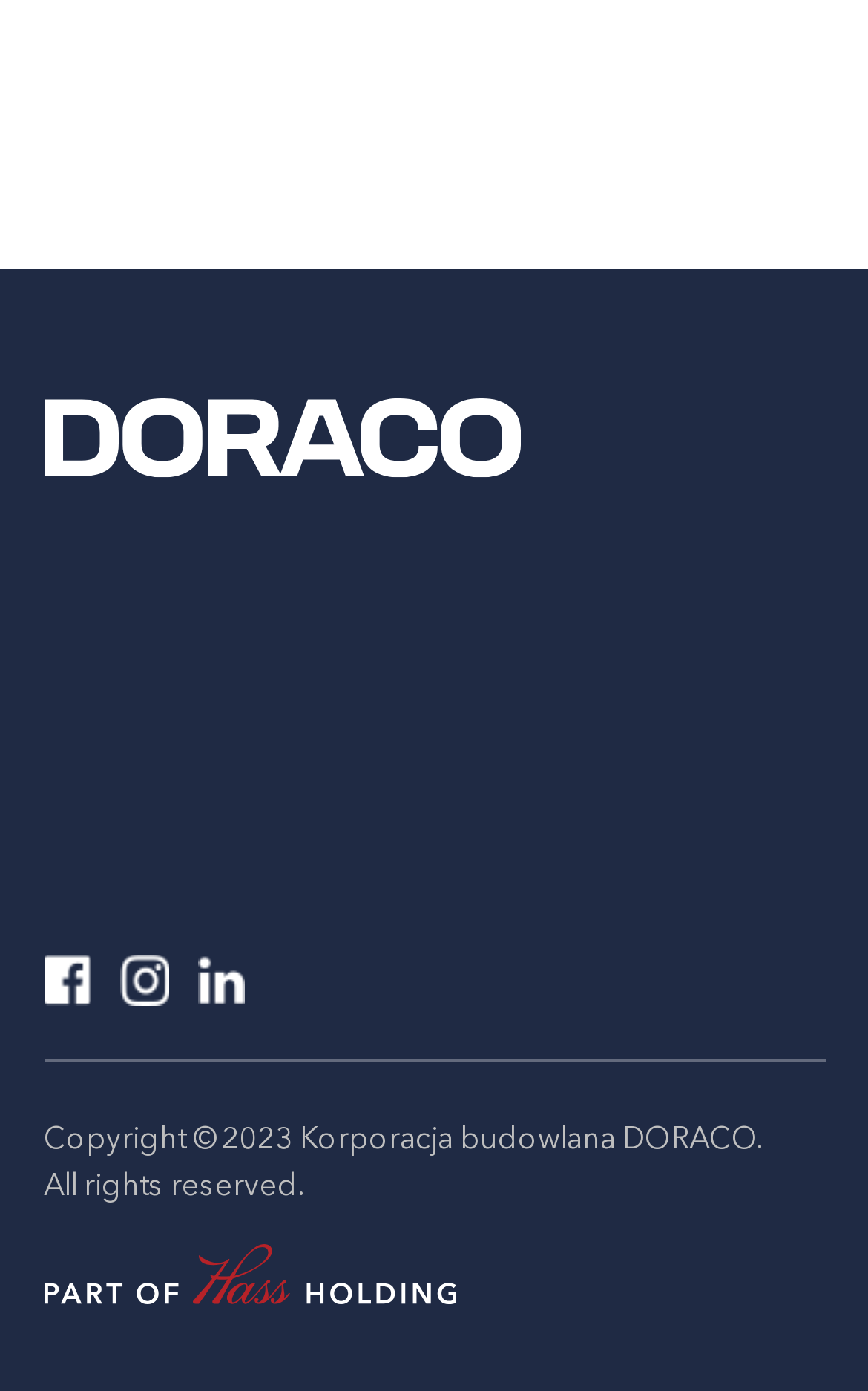Based on the visual content of the image, answer the question thoroughly: How many logos are there at the top?

There is one logo at the top of the webpage, which is the 'Logo Doraco' image, accompanied by three social media links.